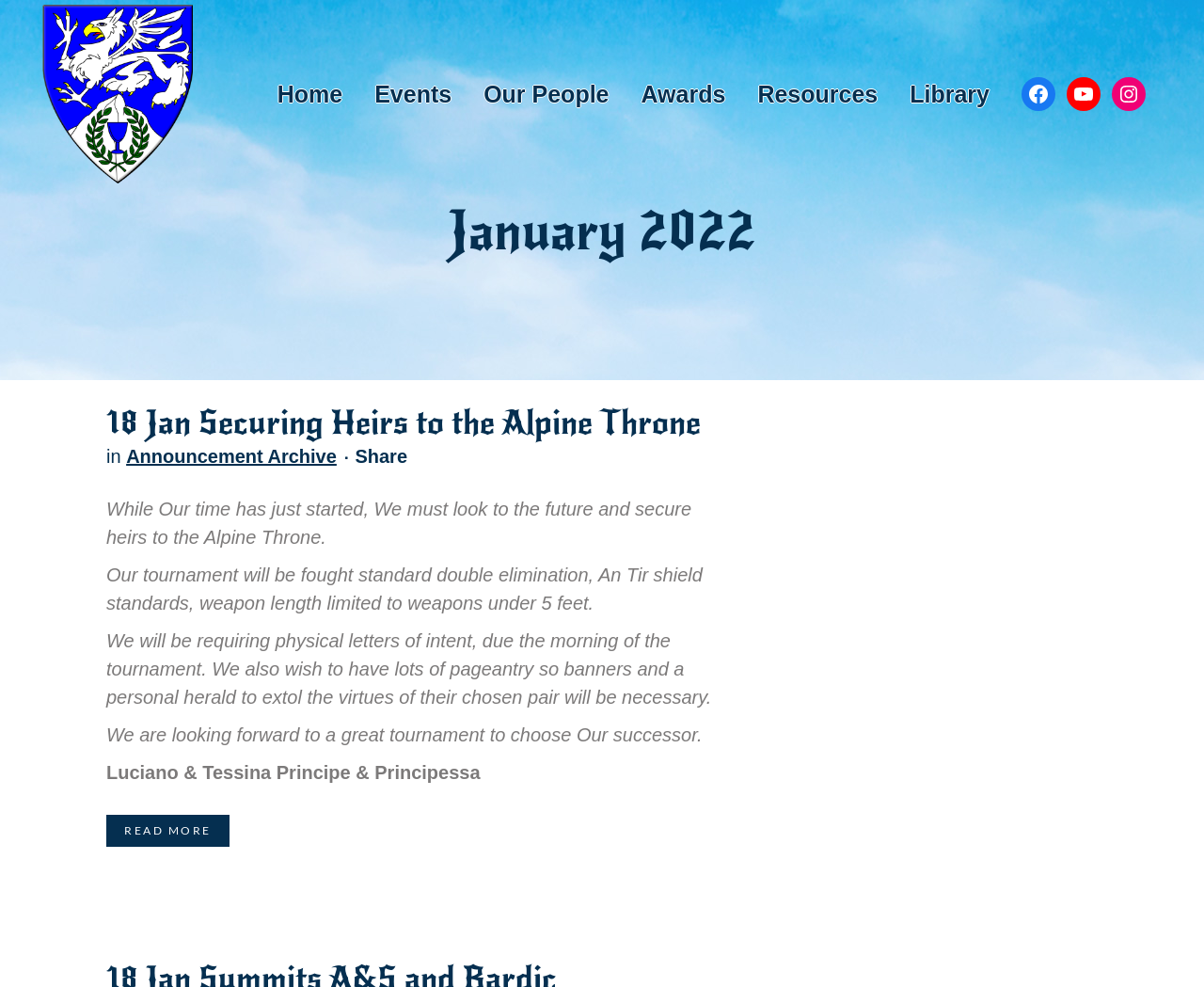Indicate the bounding box coordinates of the clickable region to achieve the following instruction: "Share the article."

[0.295, 0.452, 0.338, 0.473]